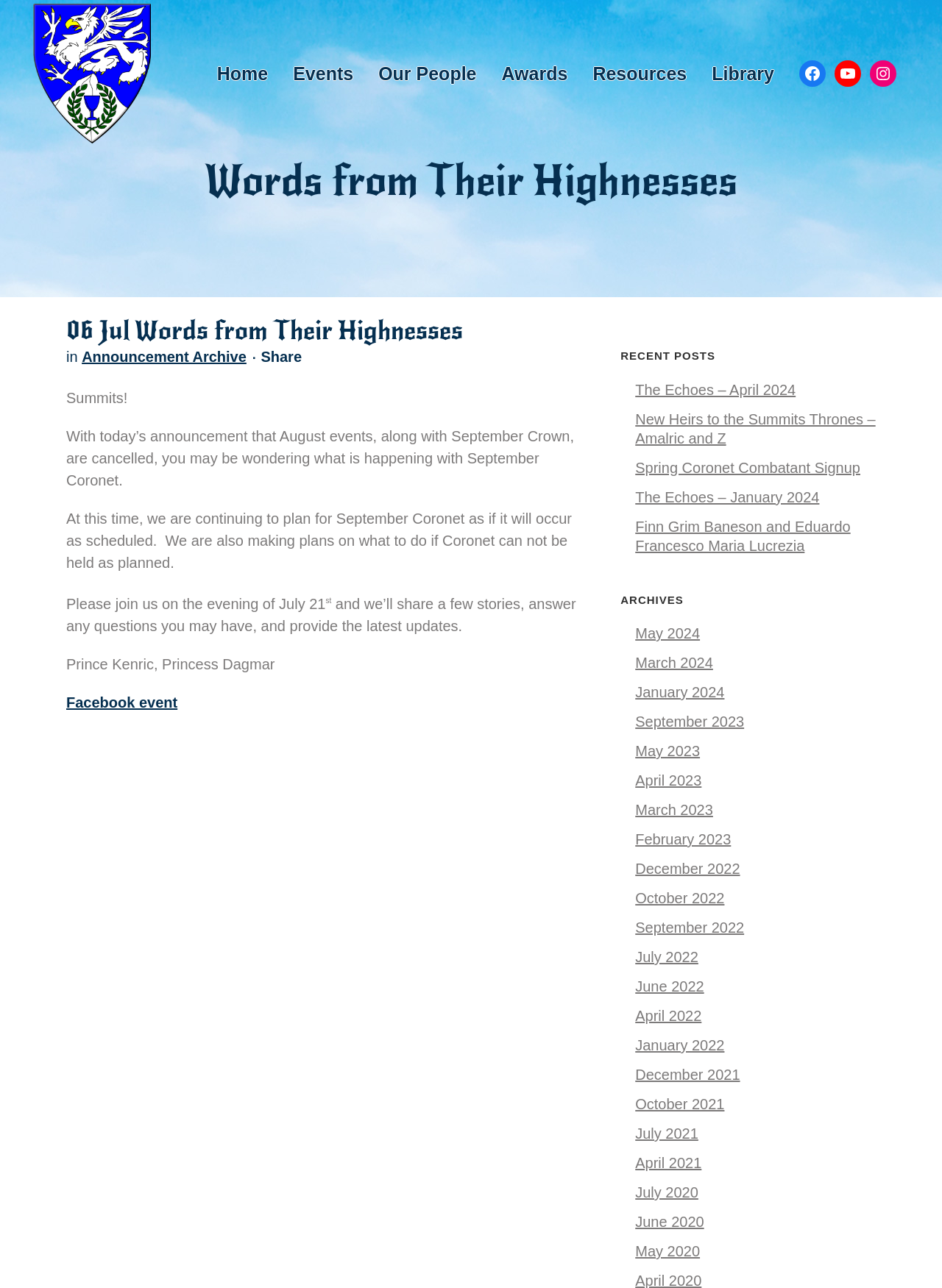Locate the bounding box coordinates of the element to click to perform the following action: 'Share the post'. The coordinates should be given as four float values between 0 and 1, in the form of [left, top, right, bottom].

[0.277, 0.271, 0.32, 0.283]